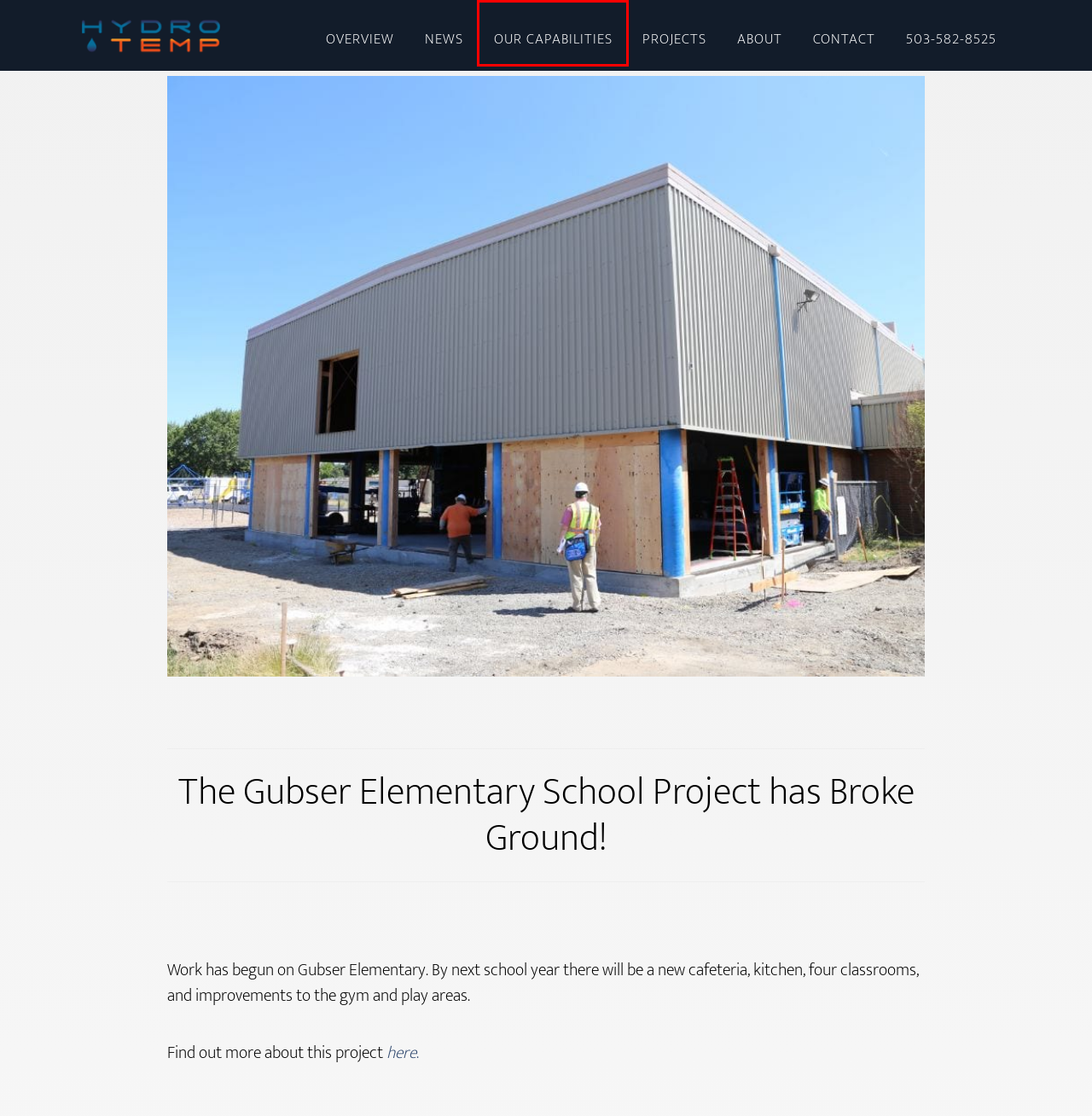Given a screenshot of a webpage with a red rectangle bounding box around a UI element, select the best matching webpage description for the new webpage that appears after clicking the highlighted element. The candidate descriptions are:
A. Meet the Team - Hydro-Temp Mechanical
B. DJC 2020 Finalist - Reed College Trillium Residence Hall - Hydro-Temp Mechanical
C. Our Capabilities - Hydro-Temp Mechanical
D. Projects - Hydro-Temp Mechanical
E. 2019 ABC Sustainable Innovator Award - Hydro-Temp Mechanical
F. News - Hydro-Temp Mechanical
G. District Bonds - Salem-Keizer District 24J
H. Hydro-Temp Mechanical - Building a track record of success

C